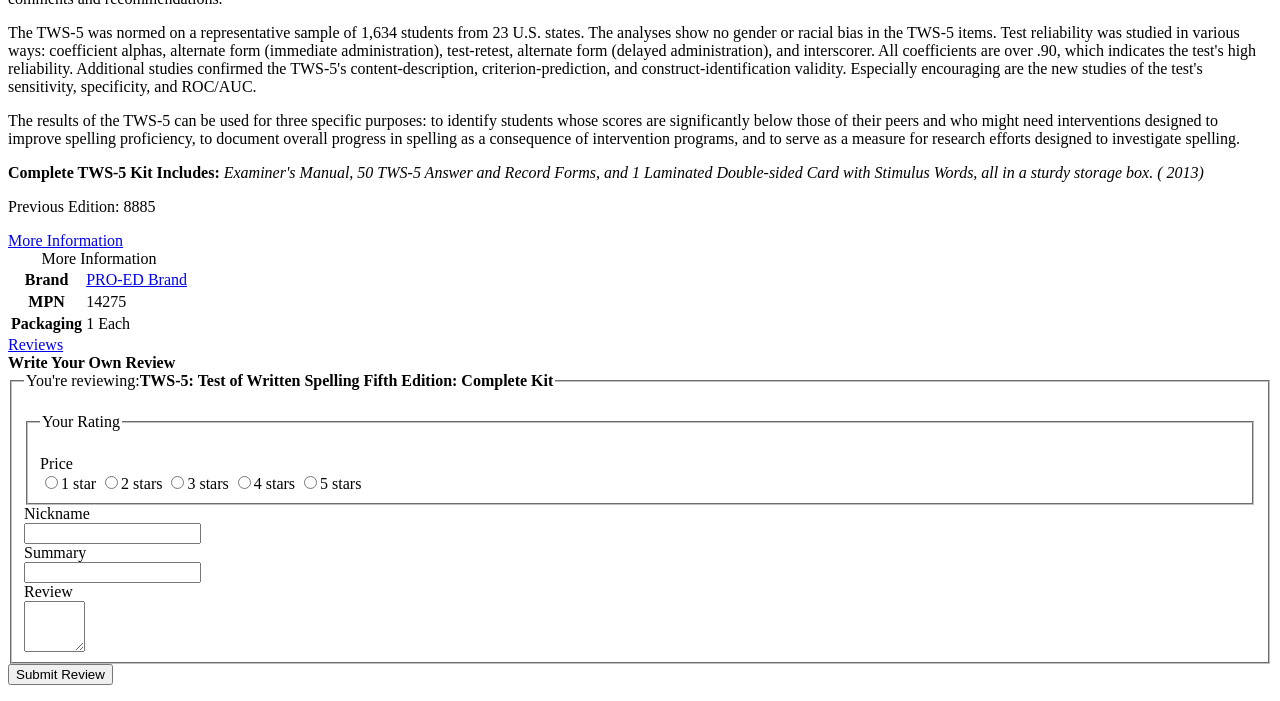Provide the bounding box coordinates of the HTML element this sentence describes: "name="detail"". The bounding box coordinates consist of four float numbers between 0 and 1, i.e., [left, top, right, bottom].

[0.019, 0.857, 0.067, 0.93]